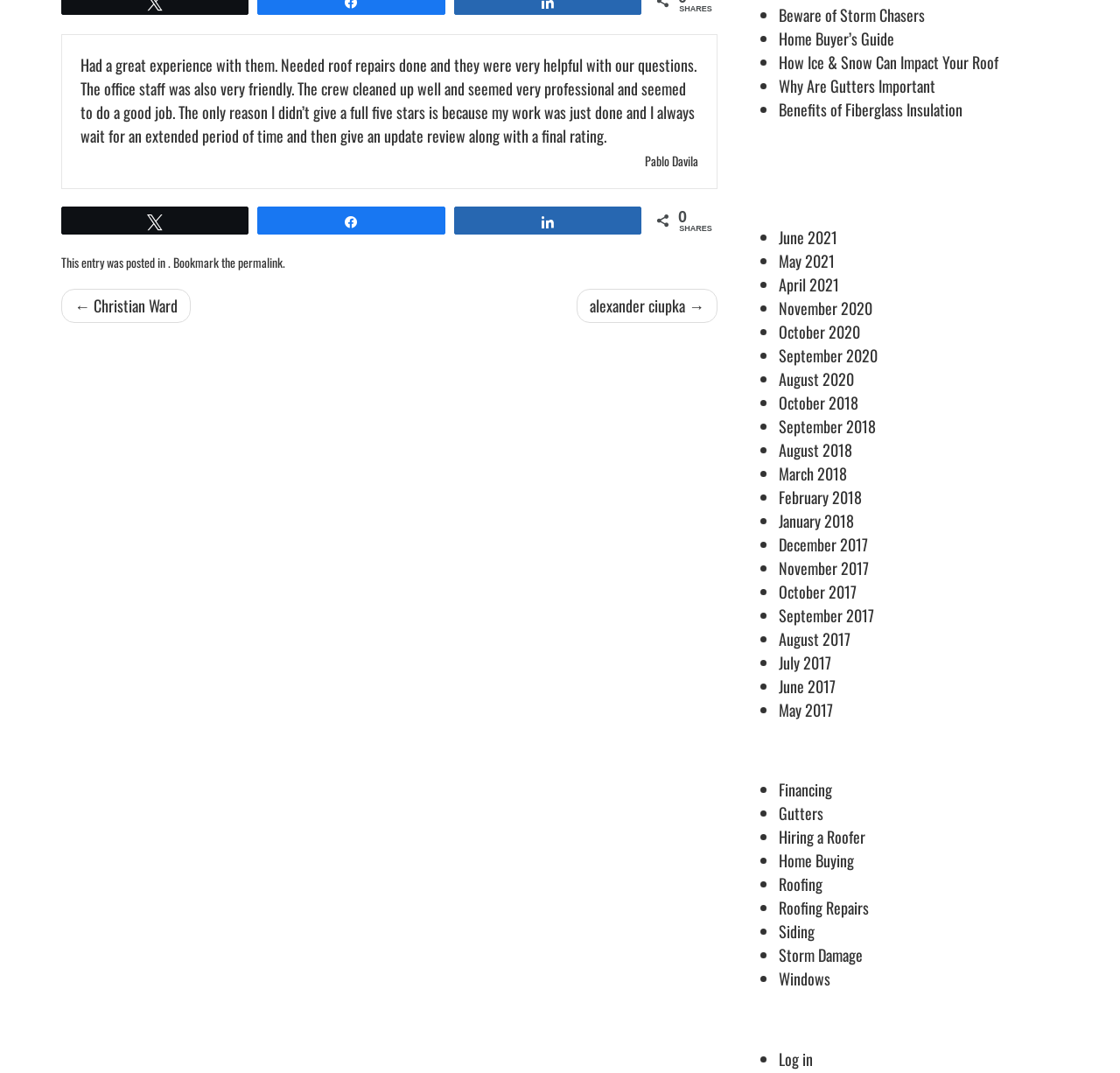Given the element description "alexander ciupka →", identify the bounding box of the corresponding UI element.

[0.515, 0.269, 0.641, 0.301]